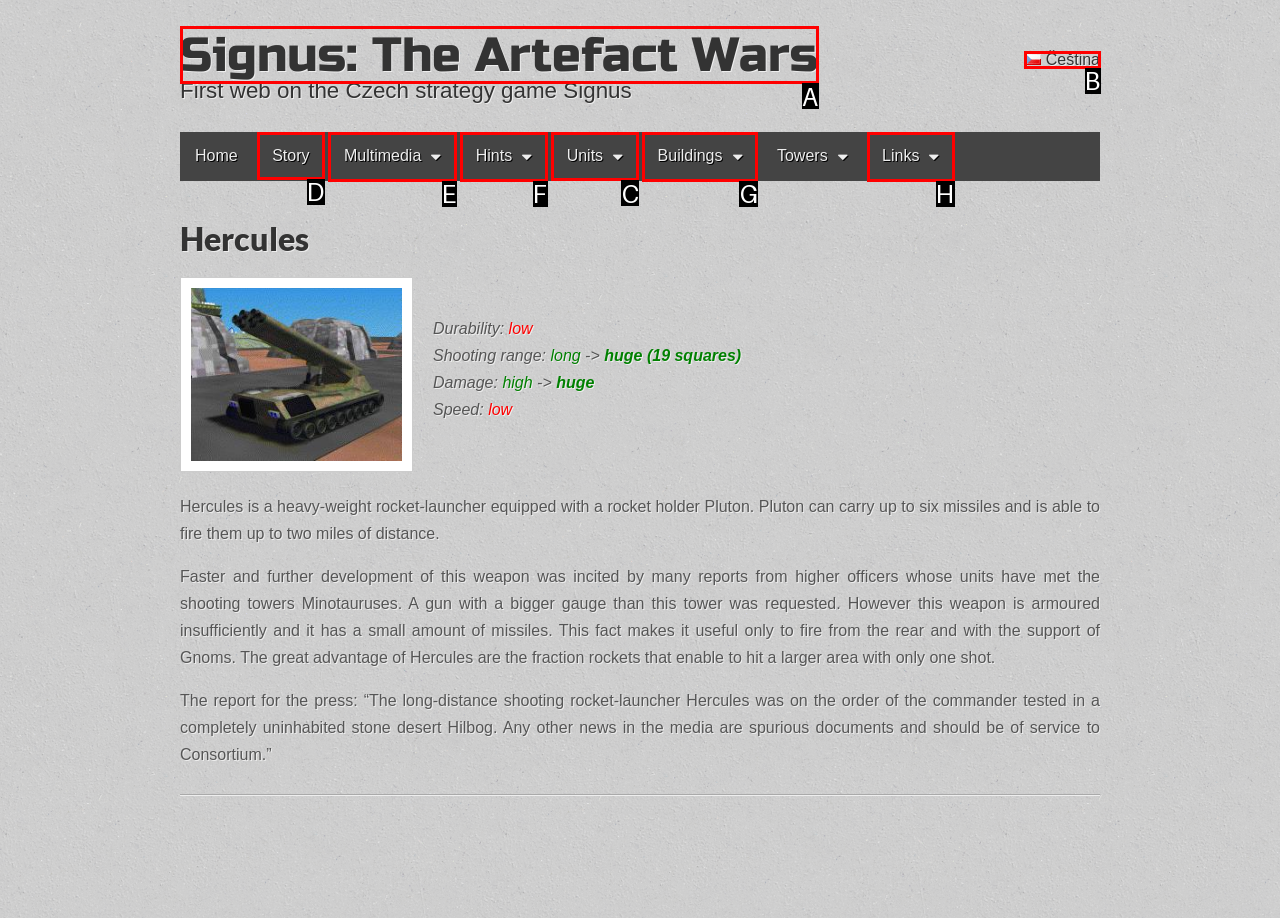Which HTML element should be clicked to complete the task: Click on the 'Units' link? Answer with the letter of the corresponding option.

C